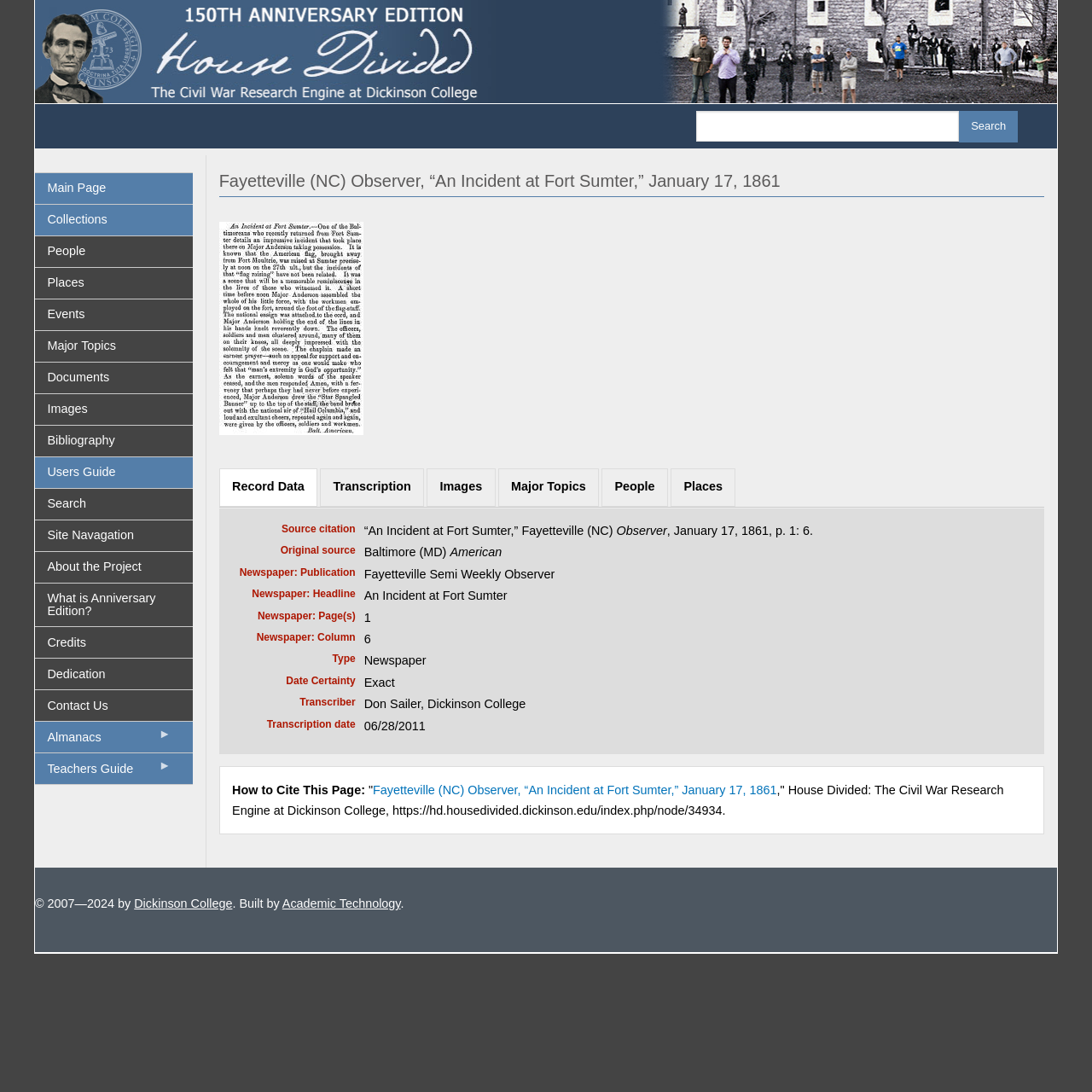Please determine the heading text of this webpage.

Fayetteville (NC) Observer, “An Incident at Fort Sumter,” January 17, 1861